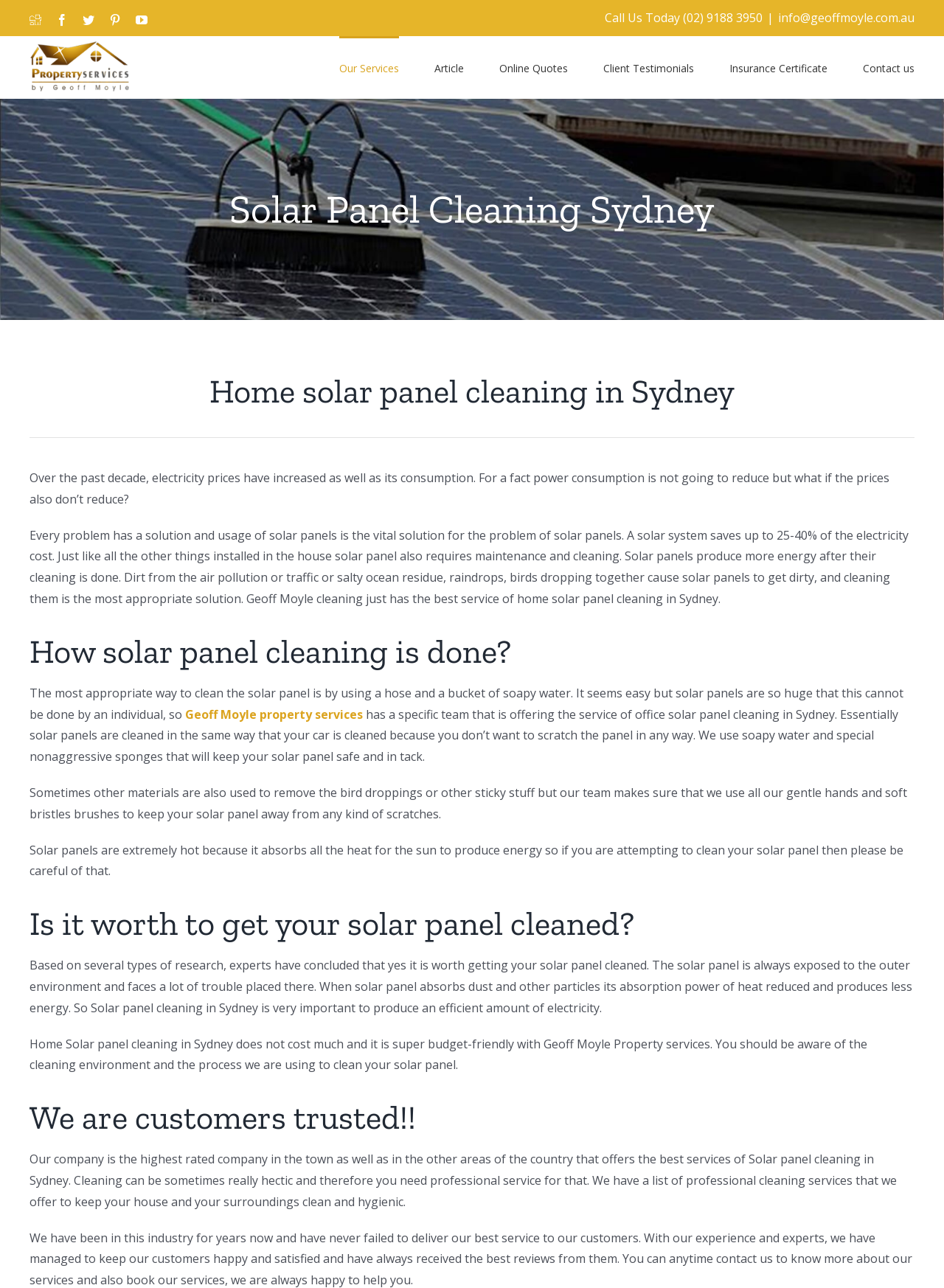Please find the top heading of the webpage and generate its text.

Solar Panel Cleaning Sydney